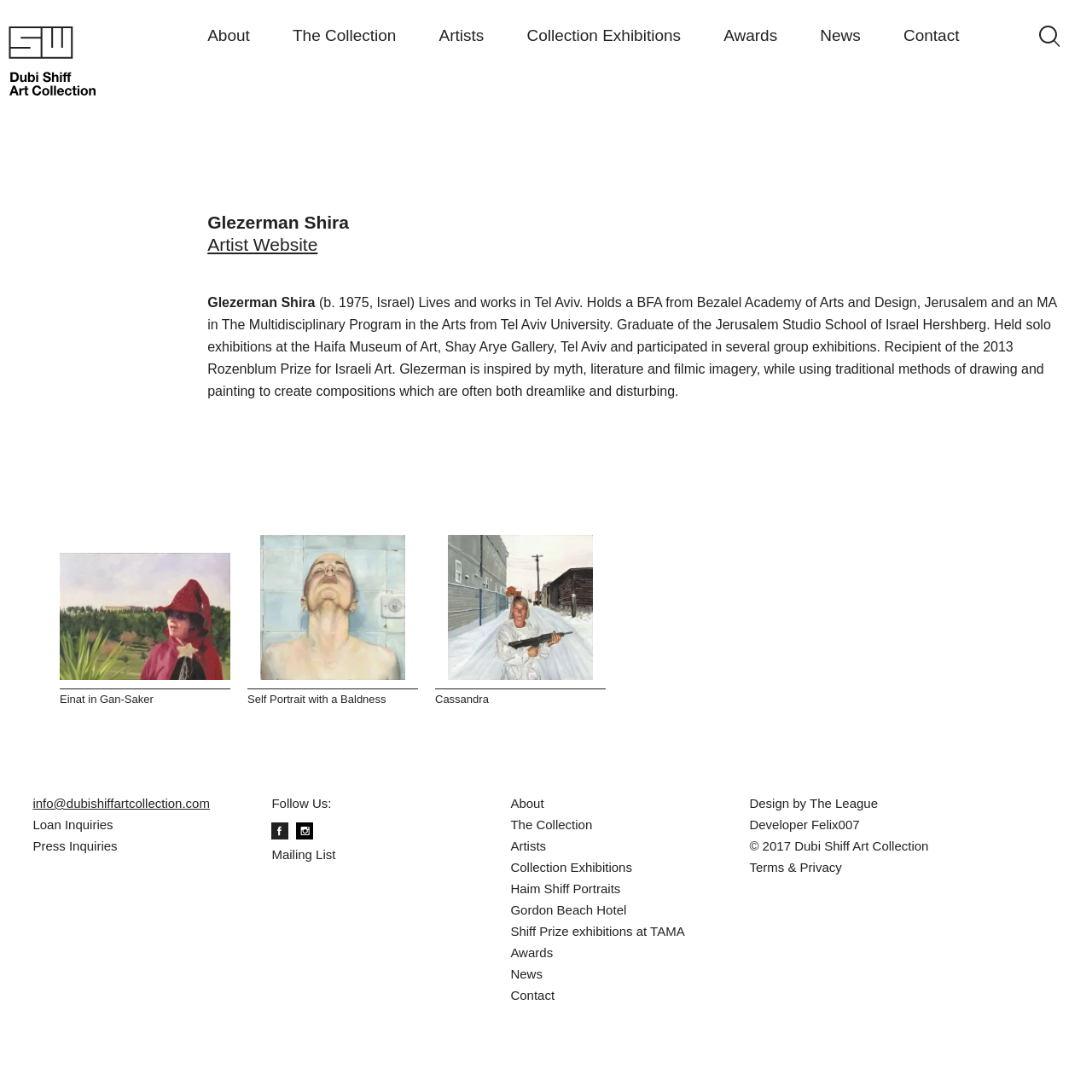What is the year of birth of the artist Glezerman Shira?
Please use the visual content to give a single word or phrase answer.

1975